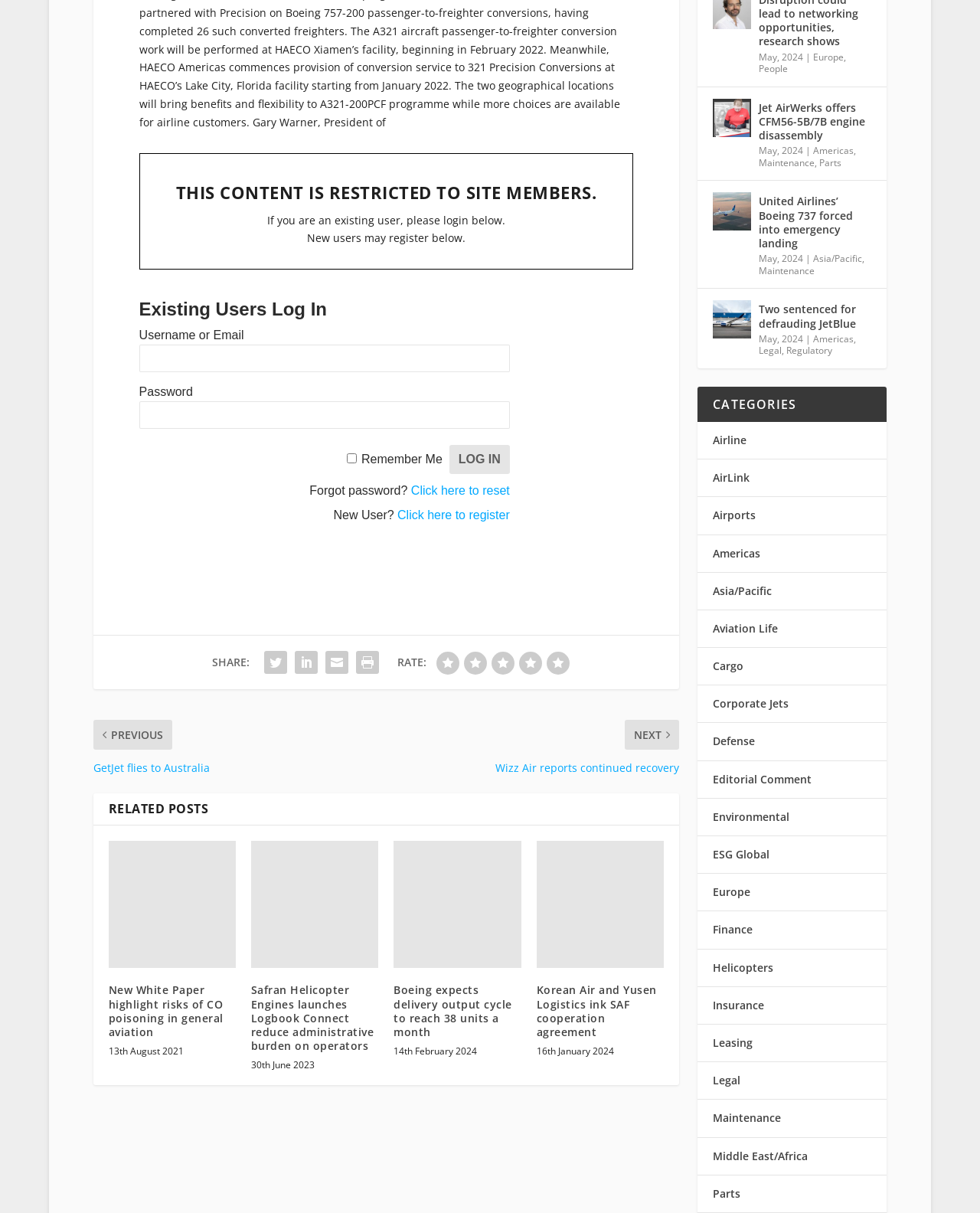Utilize the information from the image to answer the question in detail:
What is the rating system used?

I found the rating system by looking for image elements with numbers in their text. There are five such image elements, each with a number from 1 to 5, indicating a 5-star rating system.